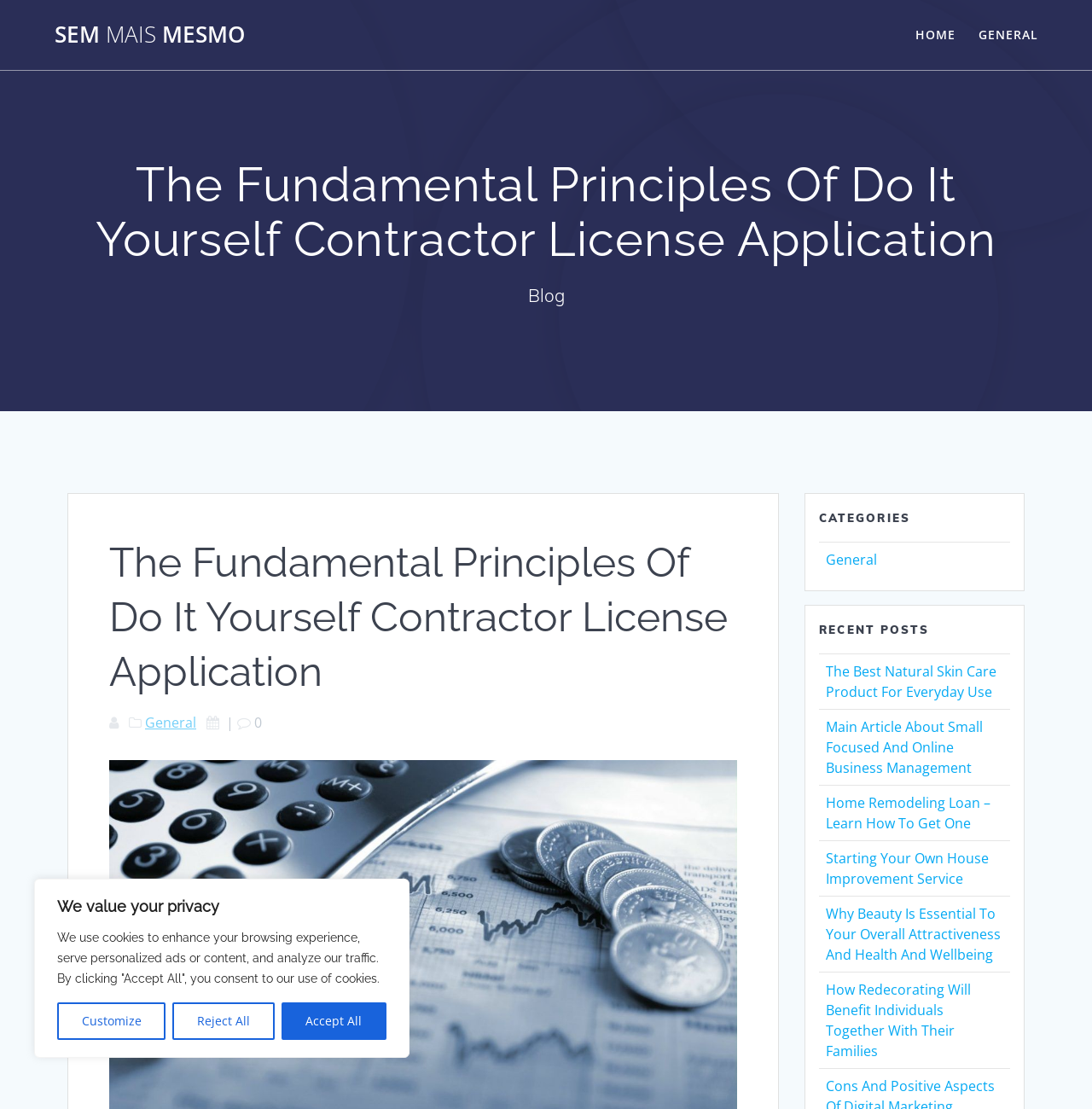Offer an extensive depiction of the webpage and its key elements.

This webpage appears to be a blog or article-based website focused on home improvement and related topics. At the top of the page, there is a cookie consent notification with three buttons: "Customize", "Reject All", and "Accept All". 

Below the notification, there are three links: "SEM MAIS MESMO" on the left, "HOME" in the center, and "GENERAL" on the right. 

The main content of the webpage is divided into sections. The first section has a heading that reads "The Fundamental Principles Of Do It Yourself Contractor License Application". Below this heading, there is a link to "General" and some empty space. 

To the right of this section, there is a column with three headings: "Blog", "CATEGORIES", and "RECENT POSTS". Under "CATEGORIES", there is a link to "General". Under "RECENT POSTS", there are five links to different articles, including "The Best Natural Skin Care Product For Everyday Use", "Main Article About Small Focused And Online Business Management", "Home Remodeling Loan – Learn How To Get One", "Starting Your Own House Improvement Service", and "Why Beauty Is Essential To Your Overall Attractiveness And Health And Wellbeing". The most recent post is "How Redecorating Will Benefit Individuals Together With Their Families".